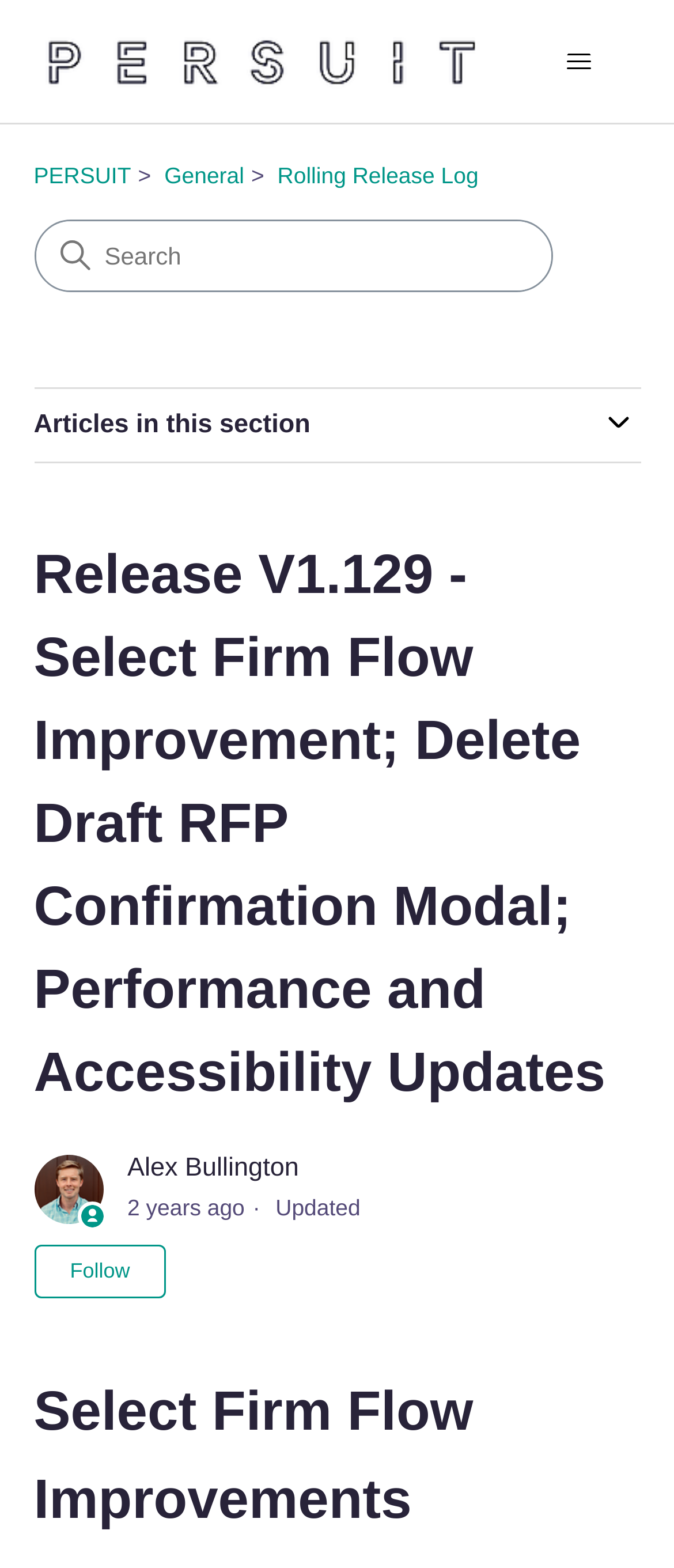When was the article last updated?
Give a detailed response to the question by analyzing the screenshot.

I found the answer by looking at the time '2022-10-27 15:22' which indicates when the article was last updated.